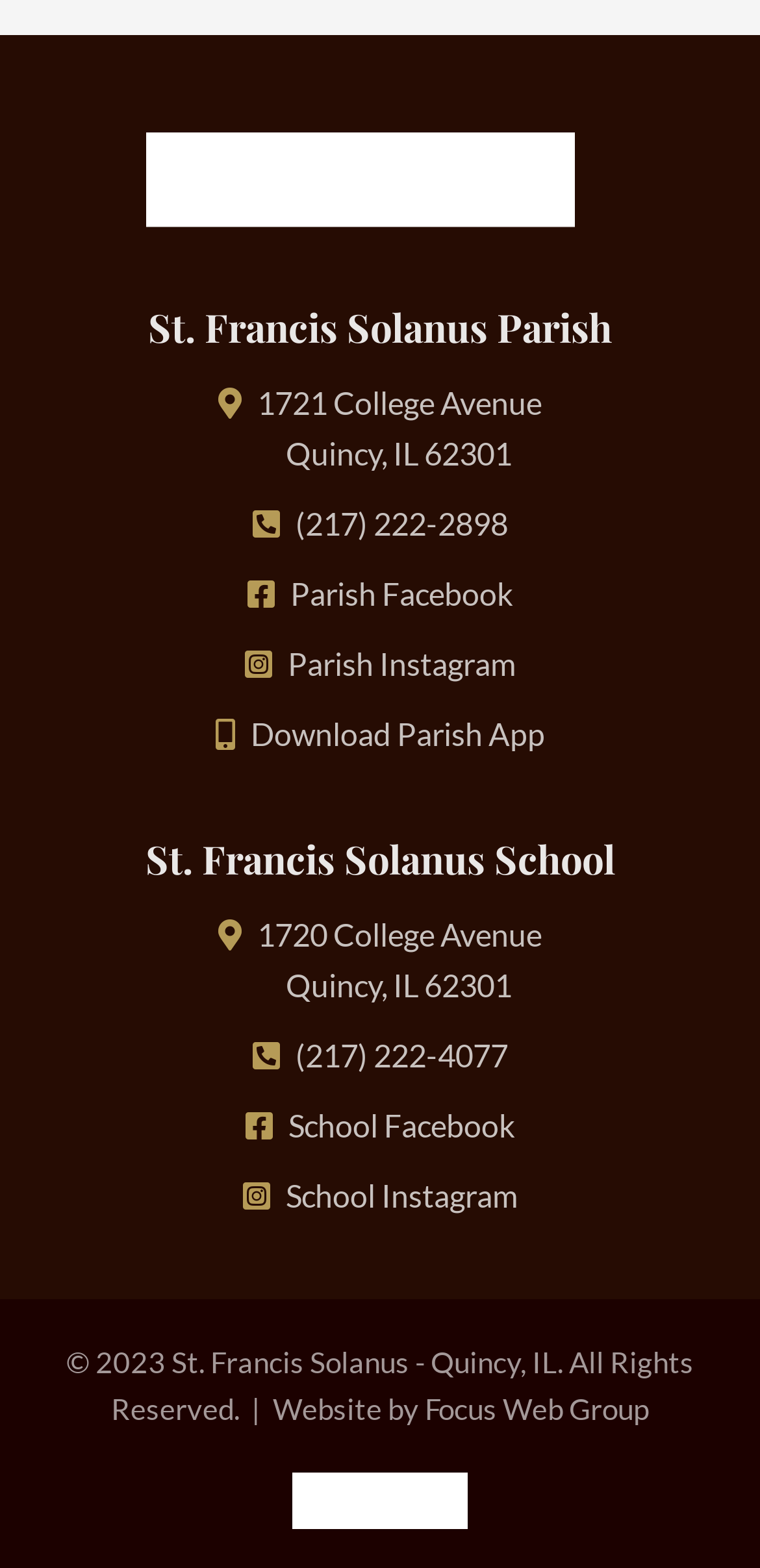Respond to the following question using a concise word or phrase: 
What is the copyright year of the website?

2023